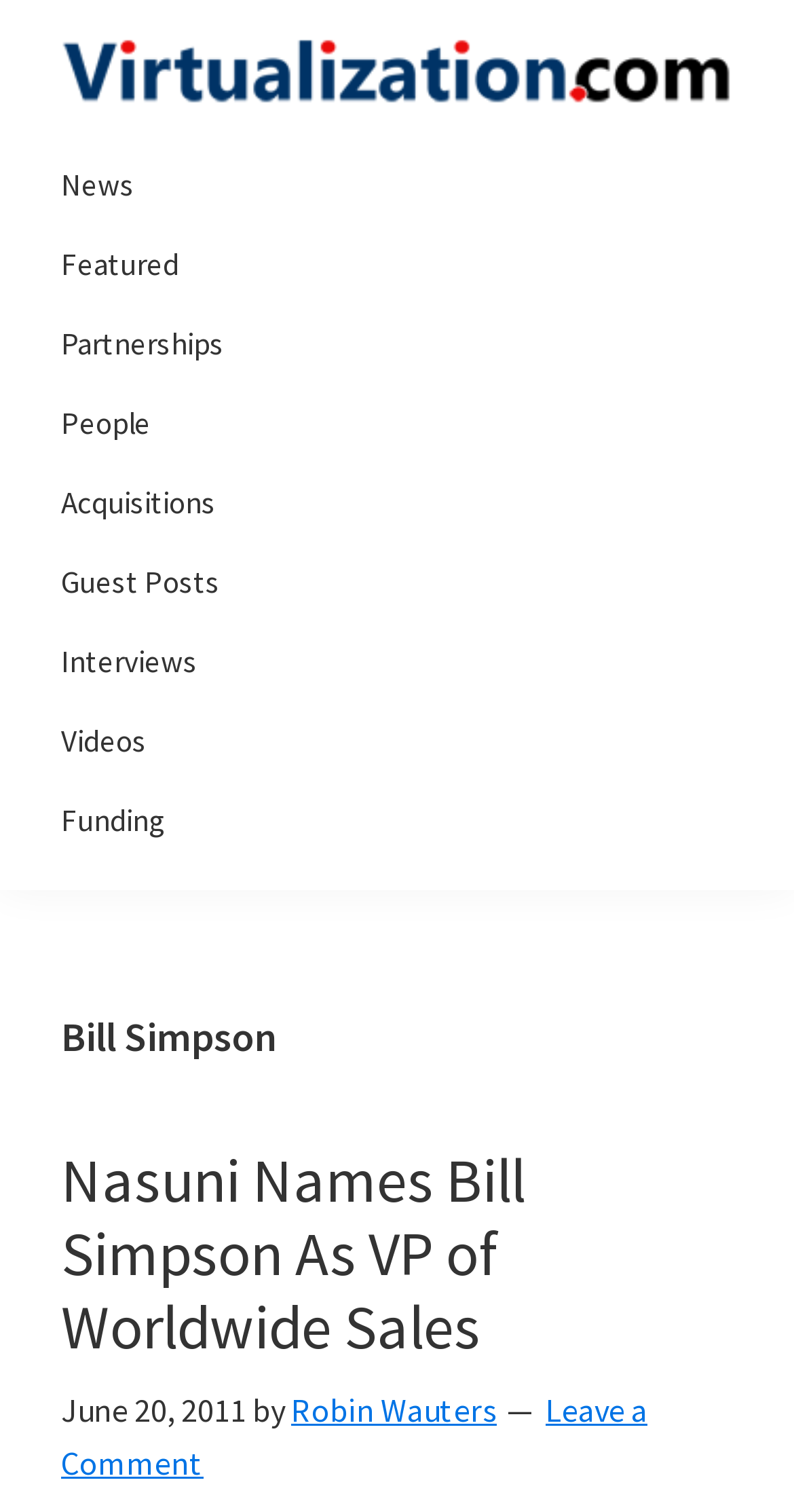Specify the bounding box coordinates for the region that must be clicked to perform the given instruction: "view Bill Simpson's profile".

[0.077, 0.67, 0.923, 0.702]